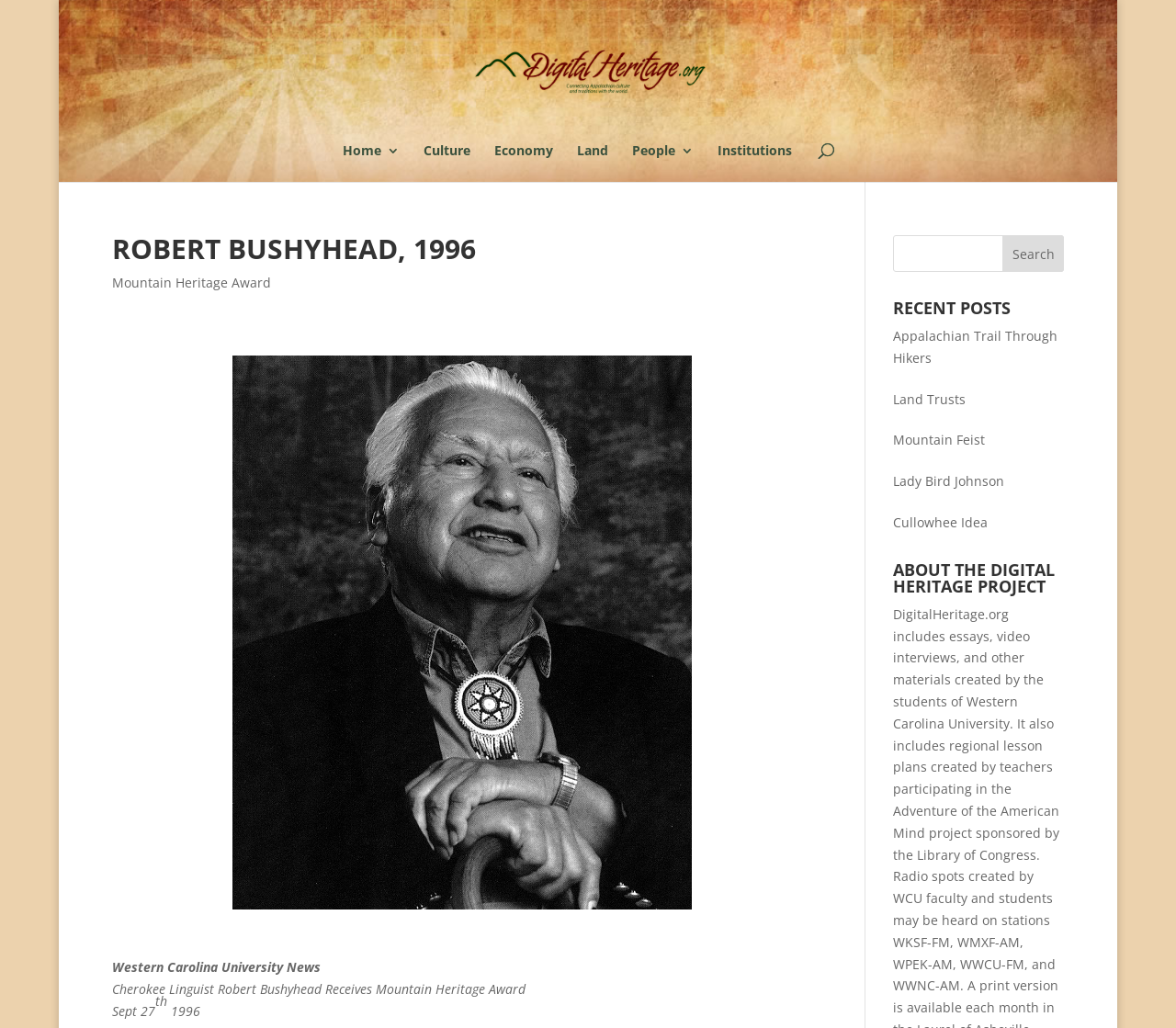Locate the bounding box coordinates of the area to click to fulfill this instruction: "Visit Digital Heritage". The bounding box should be presented as four float numbers between 0 and 1, in the order [left, top, right, bottom].

[0.243, 0.058, 0.76, 0.075]